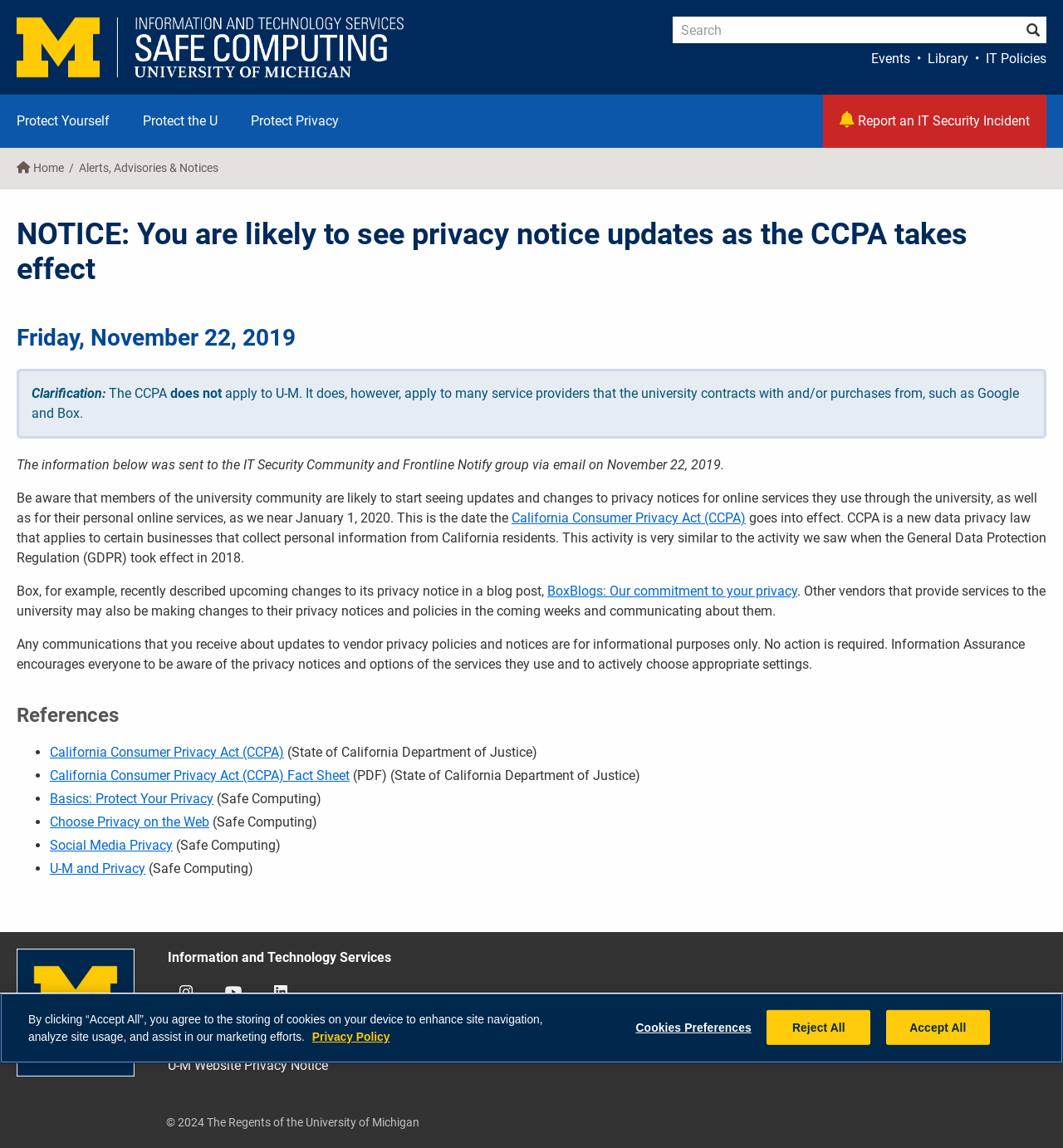Please determine the bounding box coordinates of the element's region to click for the following instruction: "Read about California Consumer Privacy Act (CCPA)".

[0.481, 0.445, 0.702, 0.458]